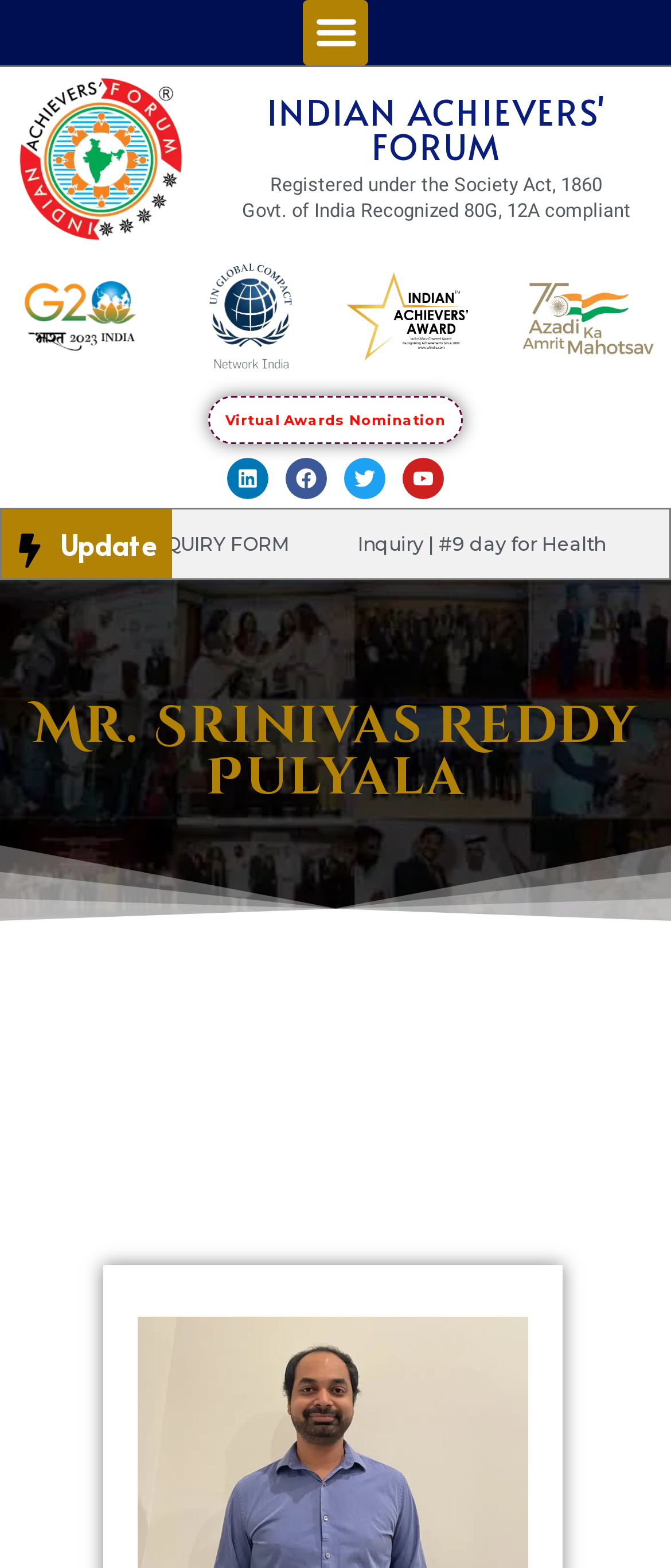Please identify the bounding box coordinates of the area I need to click to accomplish the following instruction: "Follow on Linkedin".

[0.338, 0.292, 0.4, 0.319]